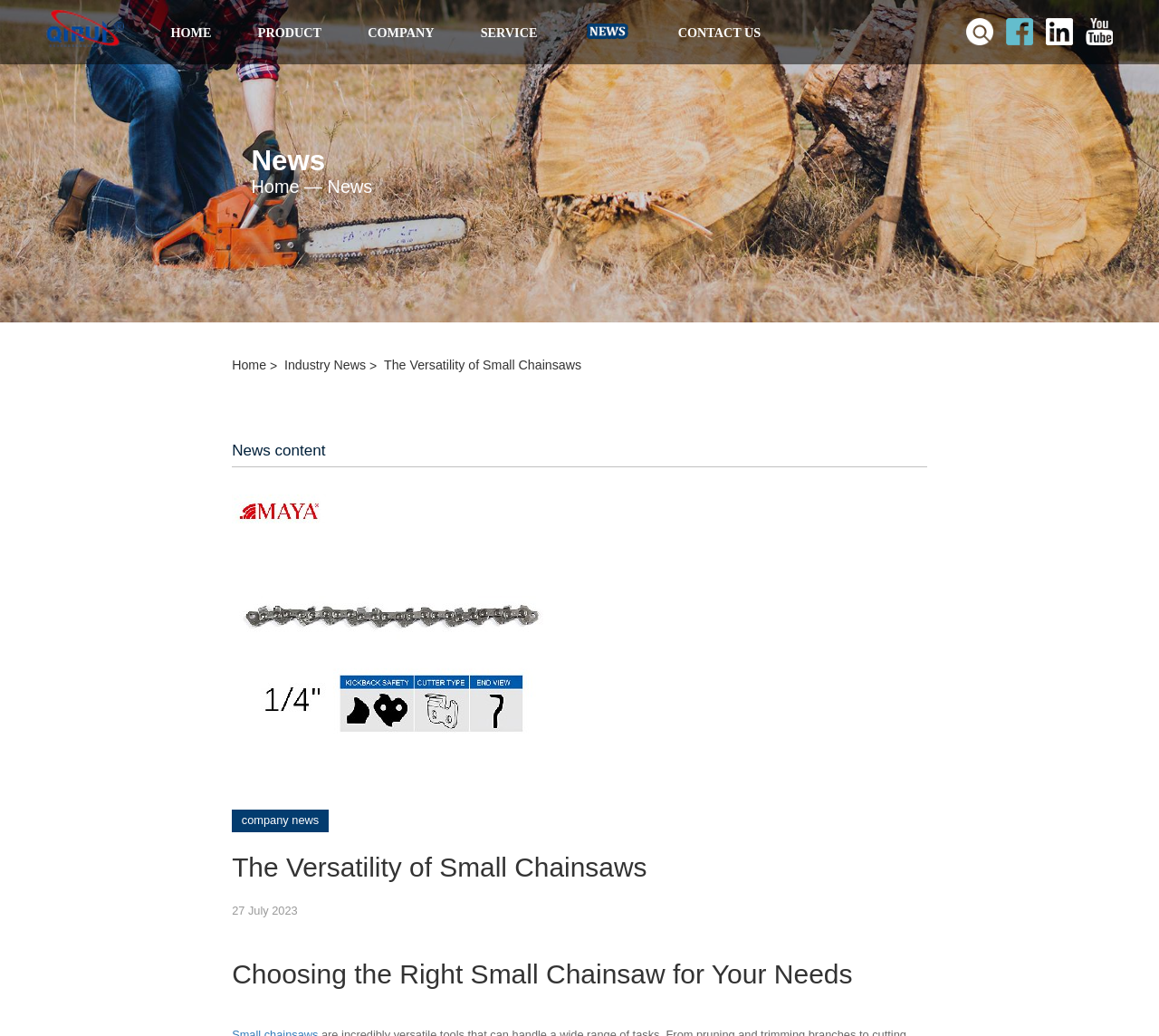Pinpoint the bounding box coordinates of the element you need to click to execute the following instruction: "Check the Industry News link". The bounding box should be represented by four float numbers between 0 and 1, in the format [left, top, right, bottom].

[0.245, 0.342, 0.319, 0.364]